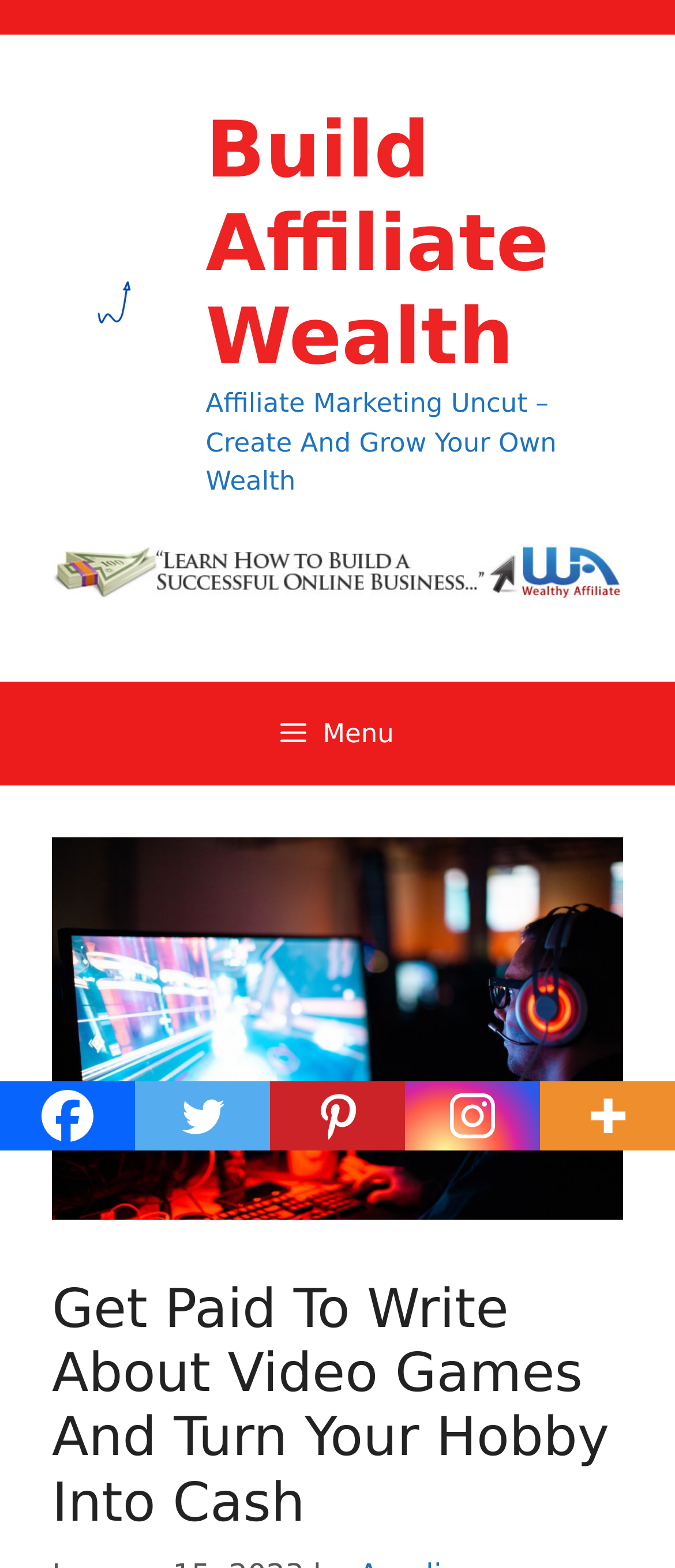Please identify the primary heading of the webpage and give its text content.

Get Paid To Write About Video Games And Turn Your Hobby Into Cash